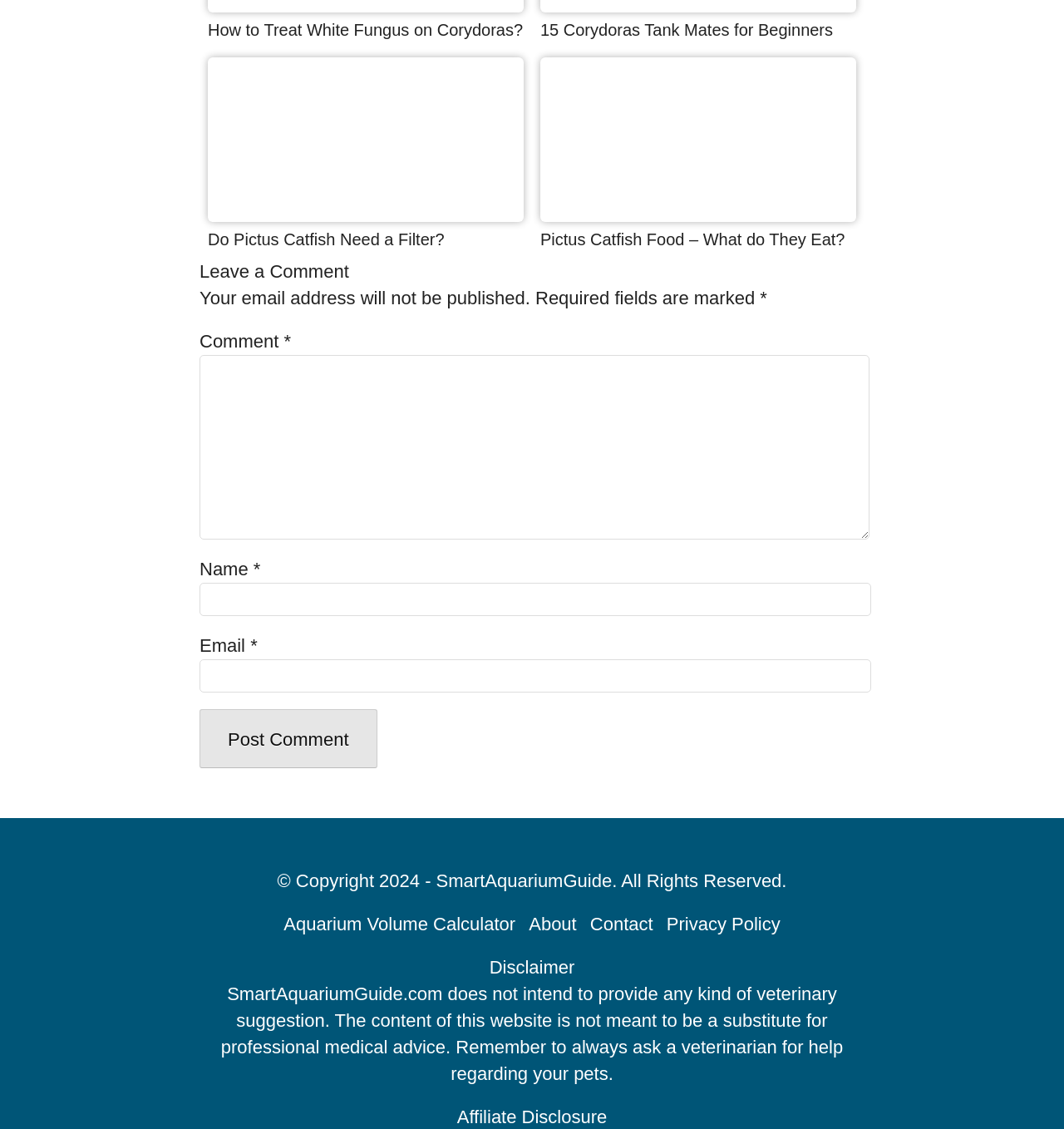Identify the bounding box coordinates of the region that needs to be clicked to carry out this instruction: "Click to read about Pictus Catfish Food". Provide these coordinates as four float numbers ranging from 0 to 1, i.e., [left, top, right, bottom].

[0.508, 0.182, 0.805, 0.2]